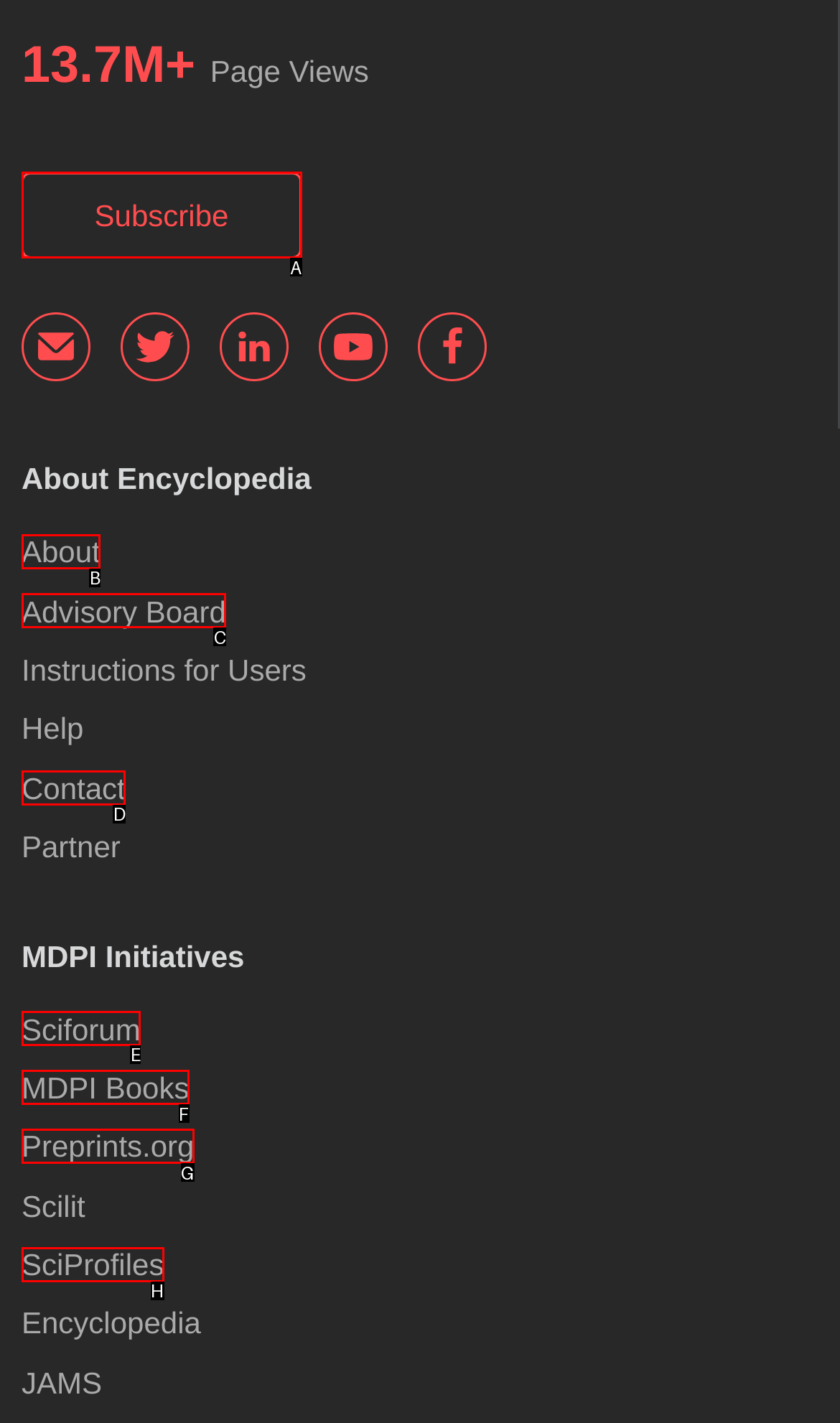Given the description: Advisory Board, pick the option that matches best and answer with the corresponding letter directly.

C